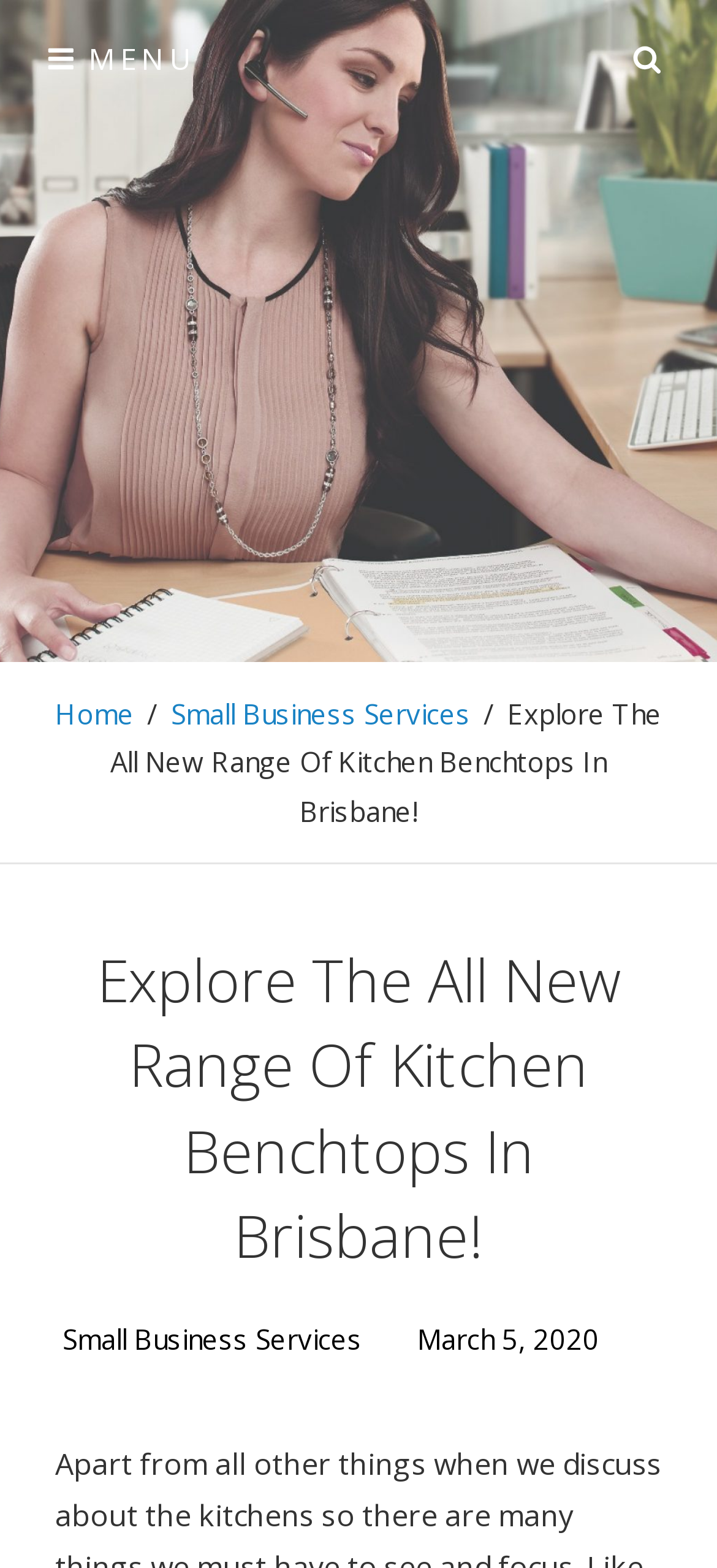Elaborate on the different components and information displayed on the webpage.

The webpage appears to be an article or blog post about kitchen benchtops in Brisbane. At the top left corner, there is a button labeled "MENU" and at the top right corner, there is a button labeled "SEARCH". Below these buttons, there is a link to "Time Line Online" and a static text "Get your Business Fixed". 

Underneath, there is a navigation menu with links to "Home", "Small Business Services", and a separator in between. The main title of the article, "Explore The All New Range Of Kitchen Benchtops In Brisbane!", is prominently displayed below the navigation menu. 

This title is also repeated as a heading, which is followed by two links, one to "Small Business Services" and another to the date "March 5, 2020". The date is also marked as a time element. Overall, the webpage seems to be focused on providing information about kitchen benchtops in Brisbane, with a clear title and navigation menu.